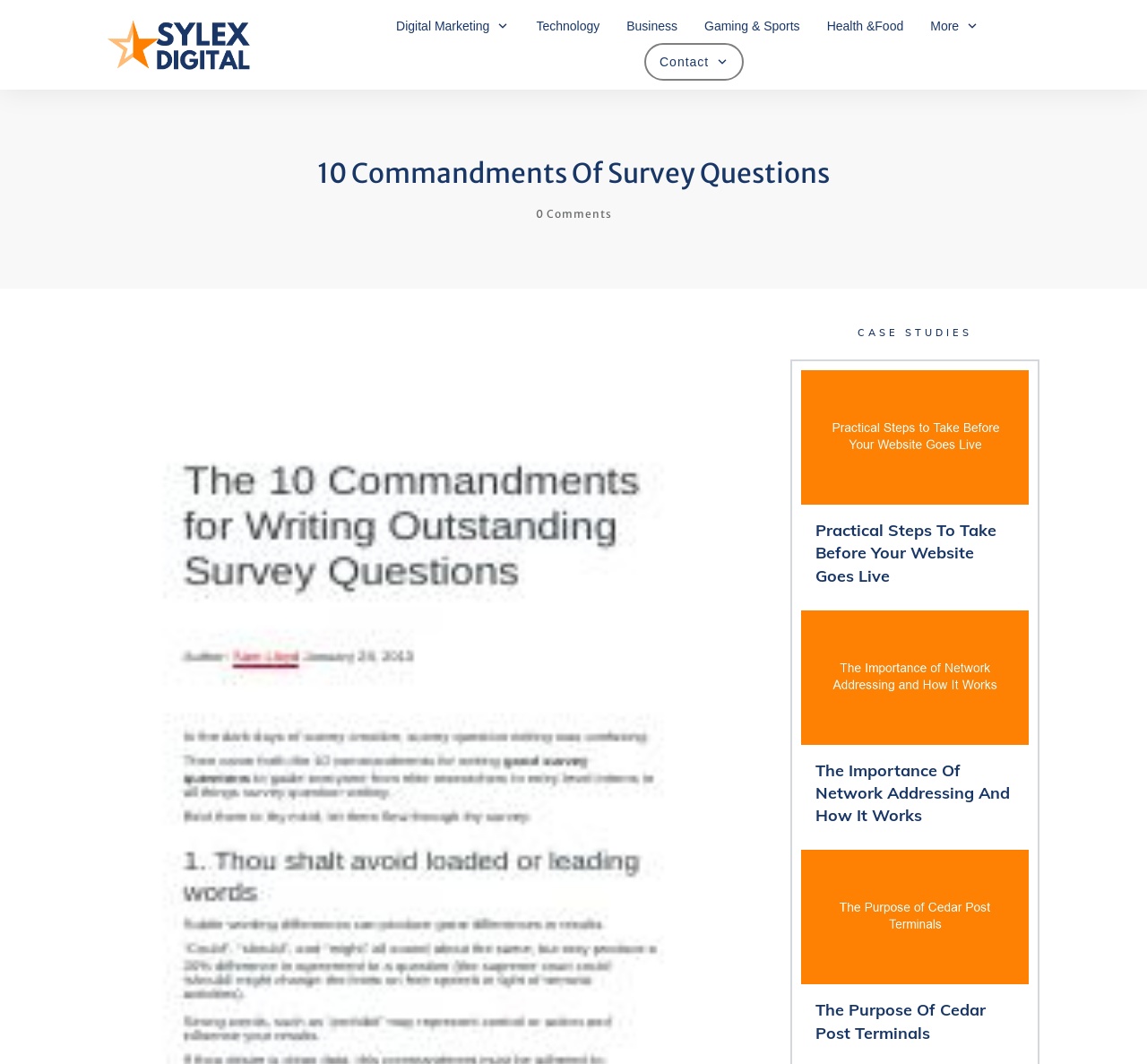Can you give a comprehensive explanation to the question given the content of the image?
What is the position of the link 'Contact'?

The link 'Contact' is positioned below the categories 'Digital Marketing', 'Technology', 'Business', 'Gaming & Sports', and 'Health & Food', and it is aligned to the right side of the webpage.